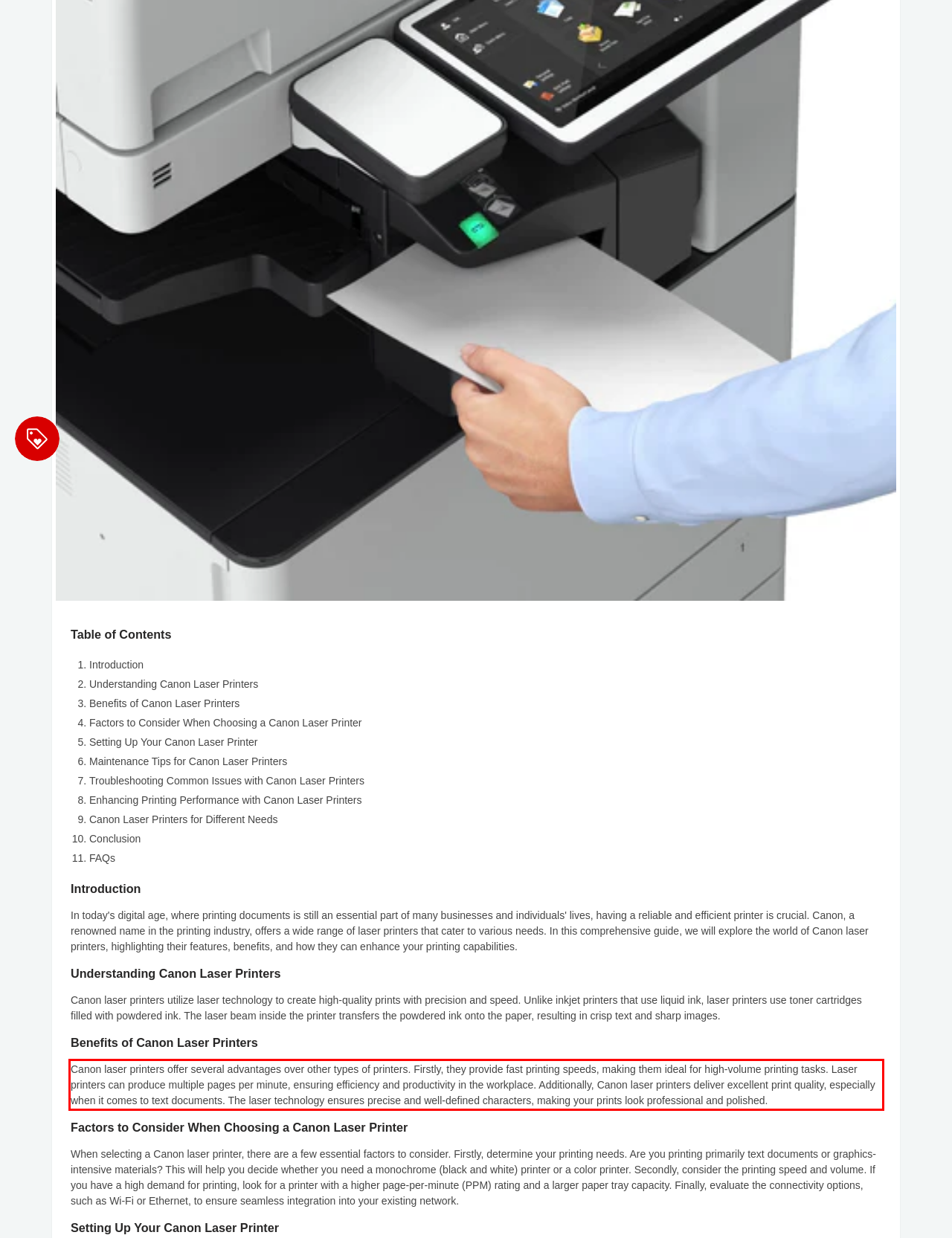From the given screenshot of a webpage, identify the red bounding box and extract the text content within it.

Canon laser printers offer several advantages over other types of printers. Firstly, they provide fast printing speeds, making them ideal for high-volume printing tasks. Laser printers can produce multiple pages per minute, ensuring efficiency and productivity in the workplace. Additionally, Canon laser printers deliver excellent print quality, especially when it comes to text documents. The laser technology ensures precise and well-defined characters, making your prints look professional and polished.